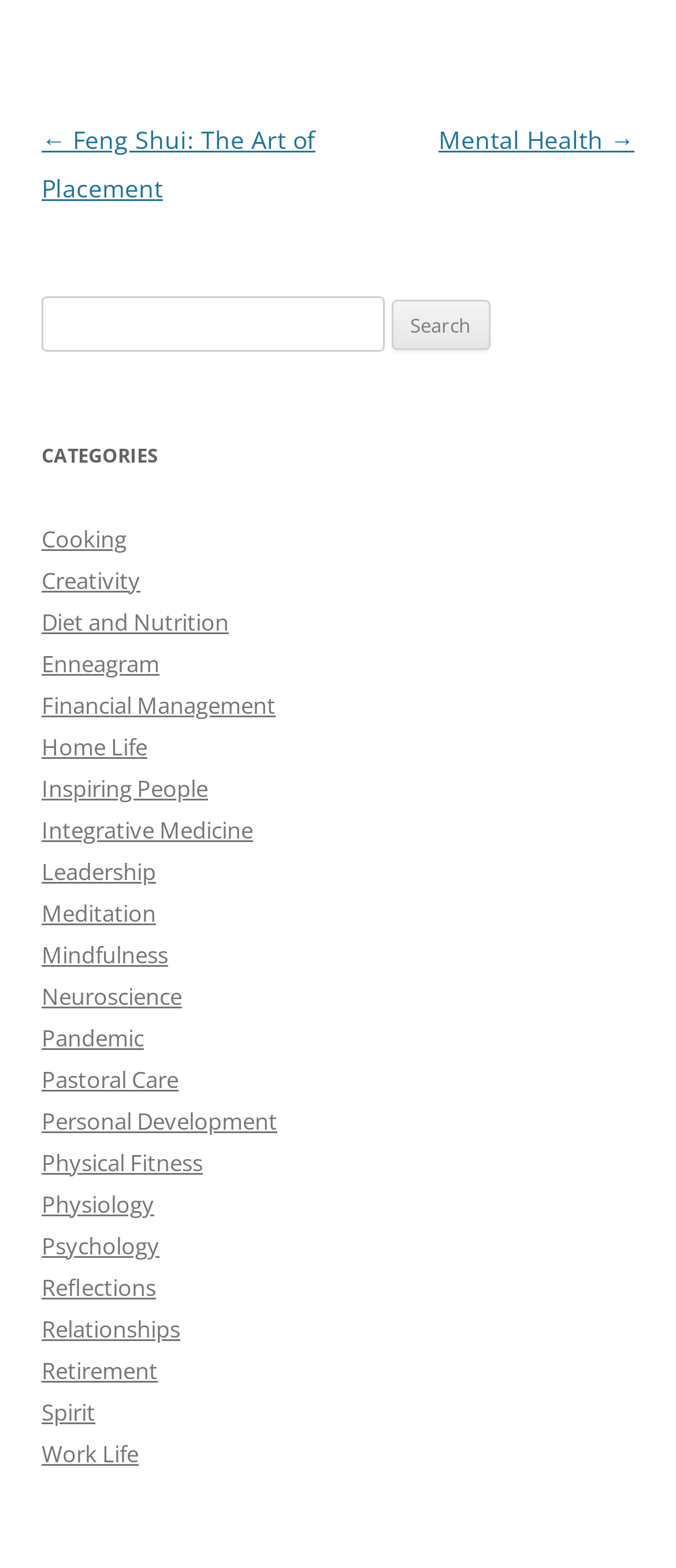Please provide a one-word or short phrase answer to the question:
What is the purpose of the textbox?

Search